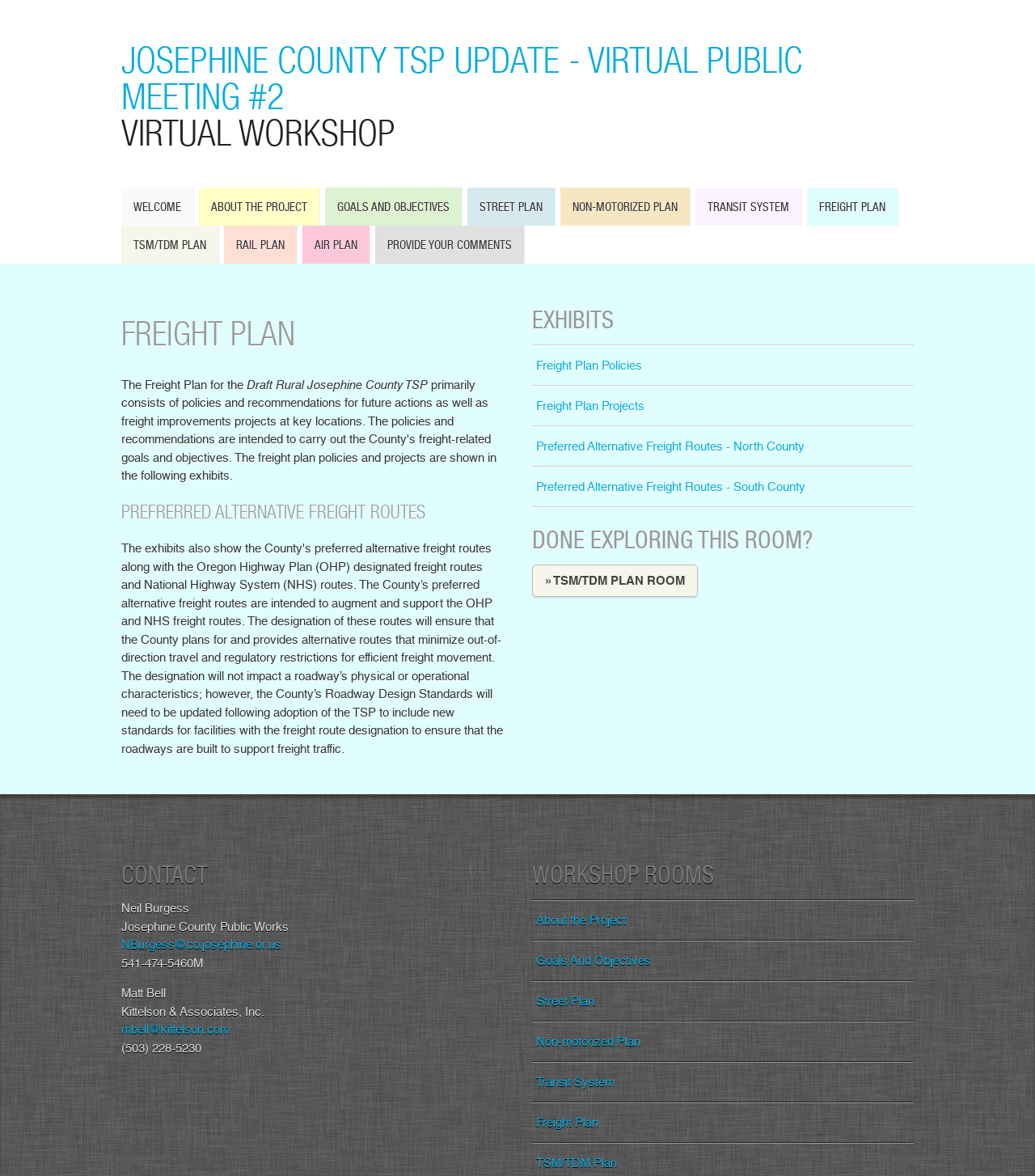Please find the bounding box coordinates of the element's region to be clicked to carry out this instruction: "Contact Neil Burgess".

[0.117, 0.797, 0.272, 0.81]